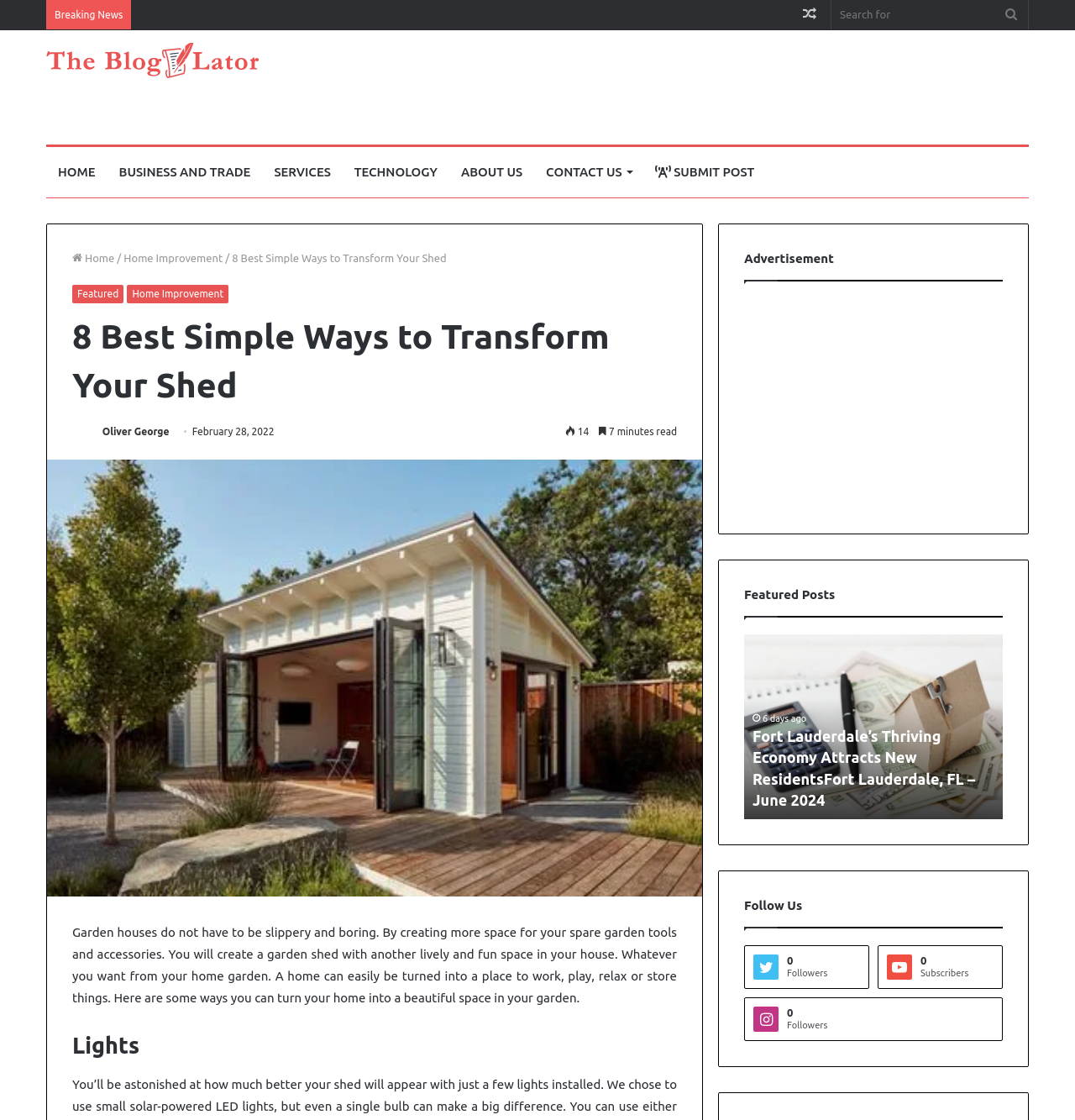What is the estimated reading time of the article?
Answer the question with a single word or phrase by looking at the picture.

7 minutes